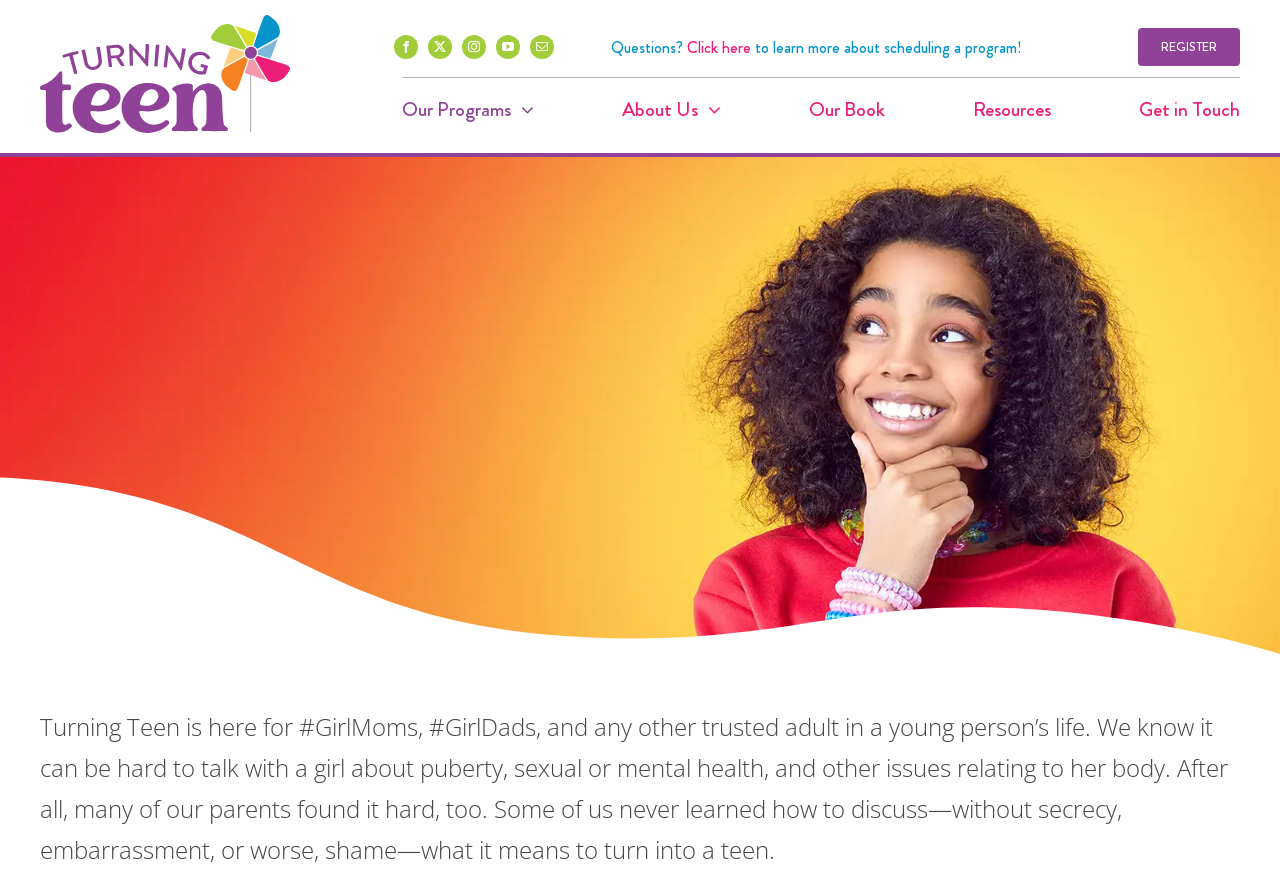Please find the bounding box coordinates of the element that needs to be clicked to perform the following instruction: "Follow on Facebook". The bounding box coordinates should be four float numbers between 0 and 1, represented as [left, top, right, bottom].

[0.307, 0.04, 0.326, 0.067]